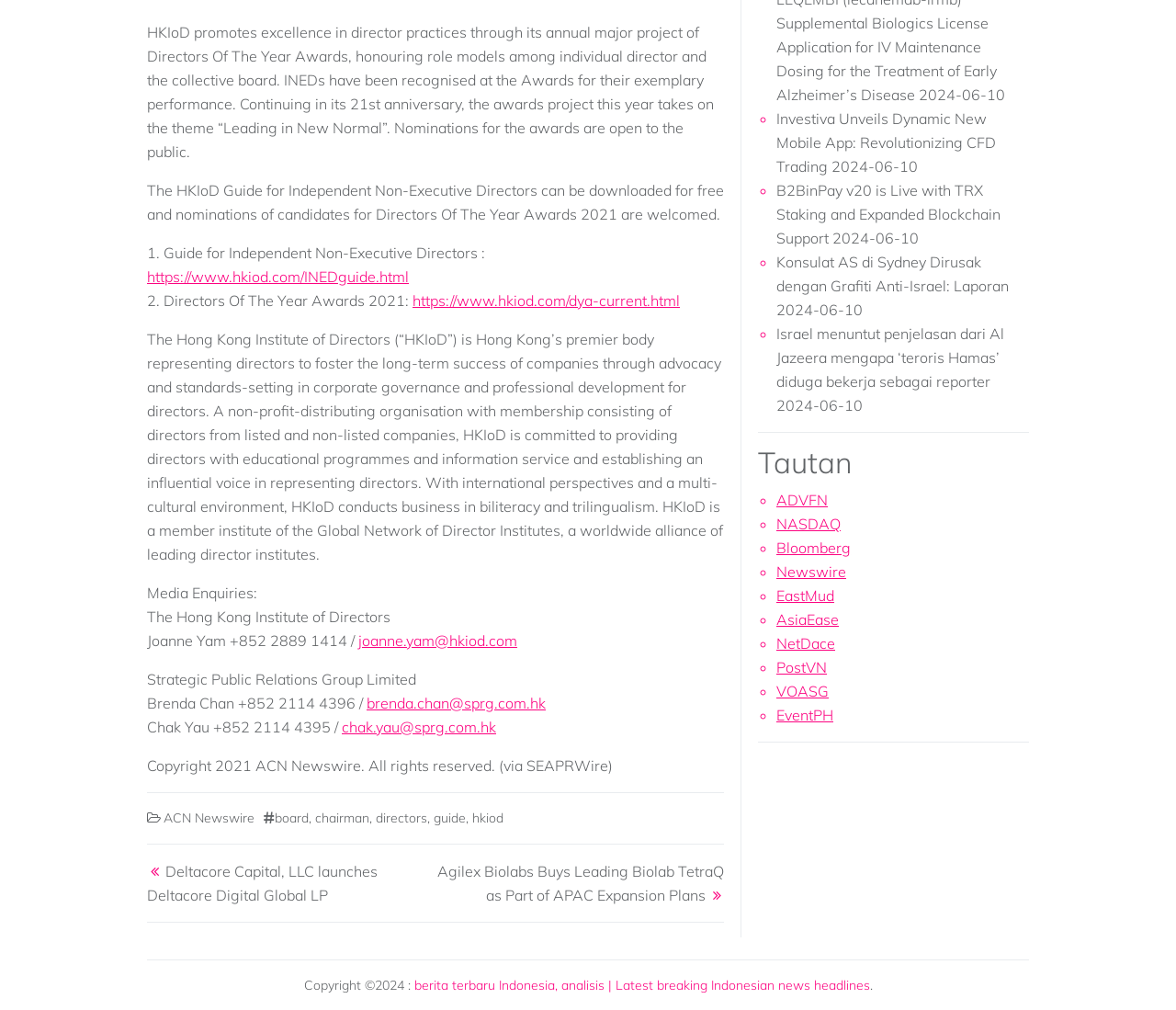Please analyze the image and give a detailed answer to the question:
What is the name of the organization that conducts business in biliteracy and trilingualism?

The StaticText element with the description 'The Hong Kong Institute of Directors (“HKIoD”) is Hong Kong’s premier body...' indicates that HKIoD is the organization that conducts business in biliteracy and trilingualism.